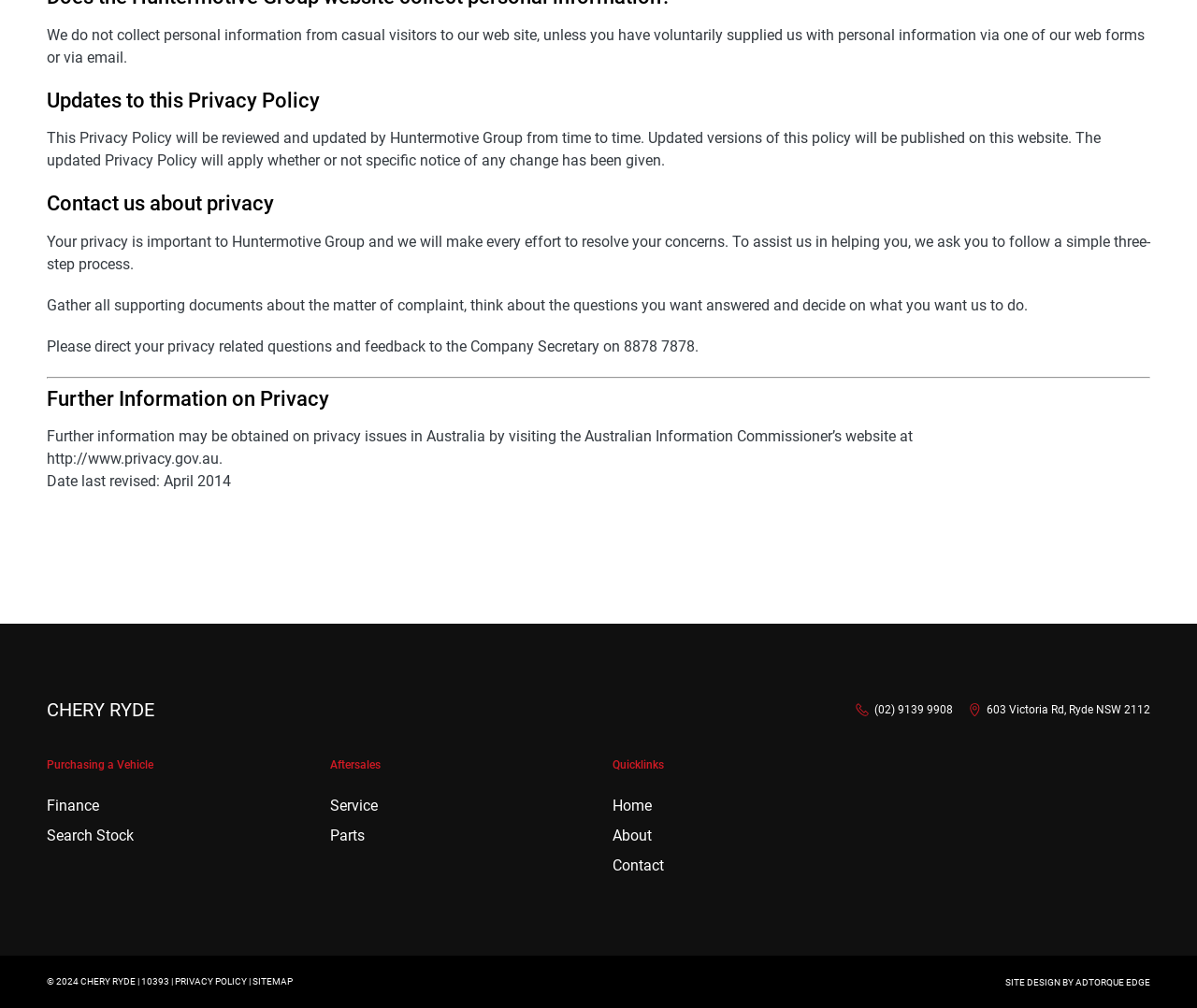Please determine the bounding box coordinates of the element's region to click for the following instruction: "Contact us about privacy".

[0.039, 0.189, 0.961, 0.215]